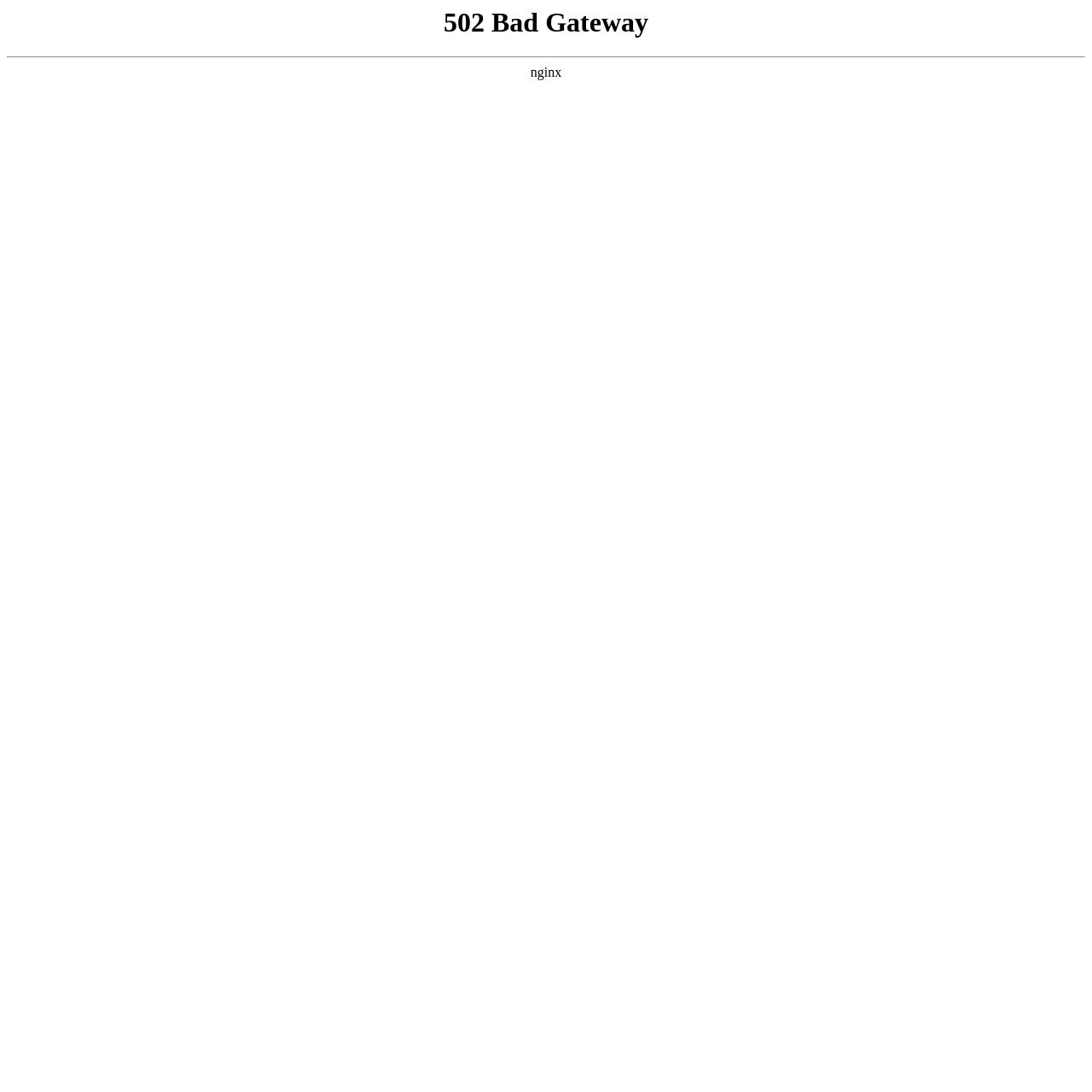Locate and generate the text content of the webpage's heading.

502 Bad Gateway